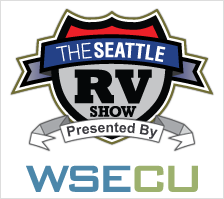Provide a thorough description of what you see in the image.

The image features a promotional graphic for "The Seattle RV Show." It is designed like a badge, showcasing the event's title prominently within a shield-shaped outline. The words "Presented By" are displayed in a ribbon banner at the bottom of the shield, followed by the logo of WSECU, an organization likely sponsoring the event. The graphic incorporates a color palette that includes black, red, and blue, conveying a sense of excitement and vibrancy, which aligns with the community atmosphere expected at the RV show. This event promises to highlight various recreational vehicles and is set to take place from February 7-10 at a local venue, making it a notable occasion for enthusiasts and potential buyers alike.